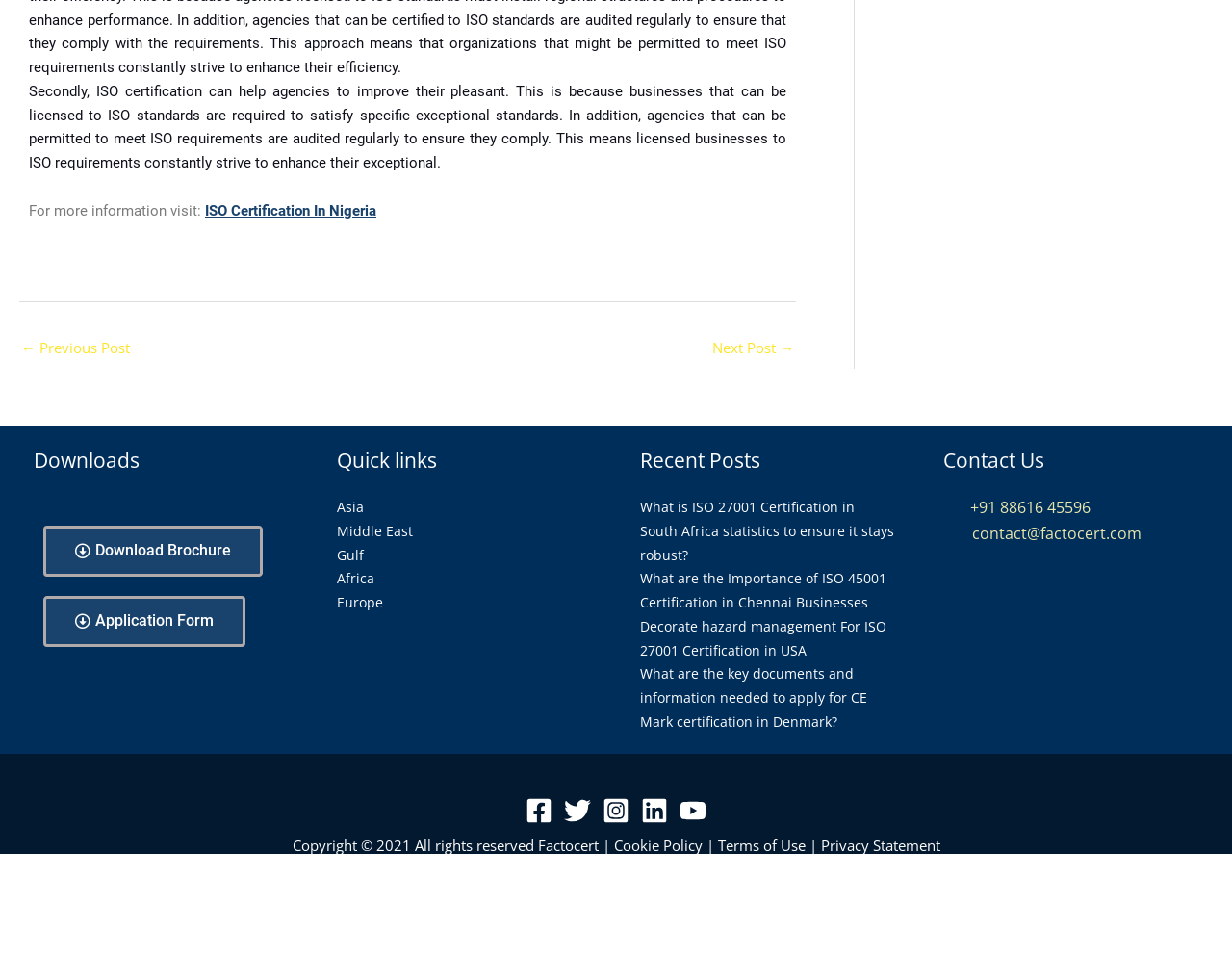What is the contact email?
Using the visual information, reply with a single word or short phrase.

contact@factocert.com